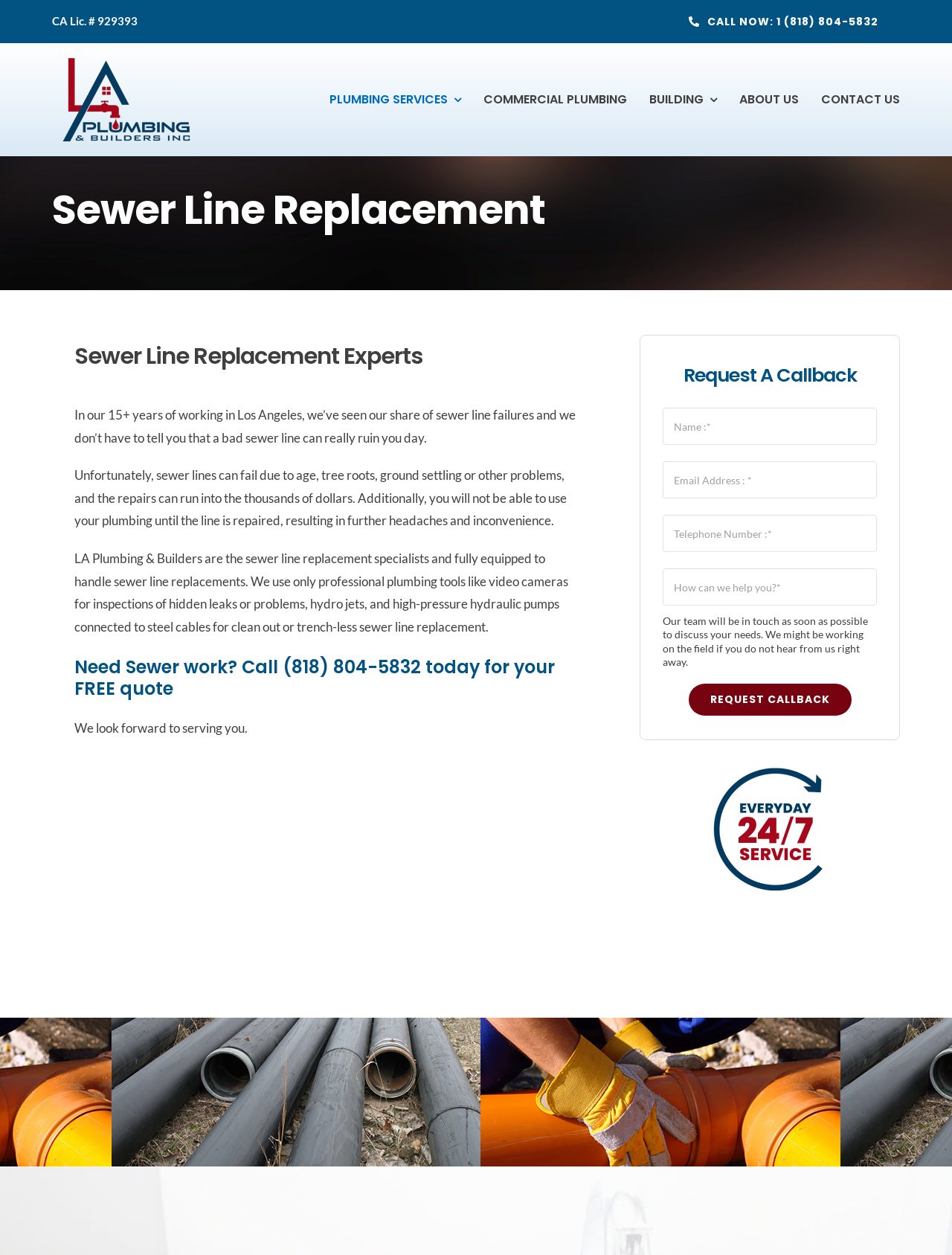Determine the bounding box coordinates of the region that needs to be clicked to achieve the task: "Navigate to the PLUMBING SERVICES page".

[0.346, 0.061, 0.484, 0.098]